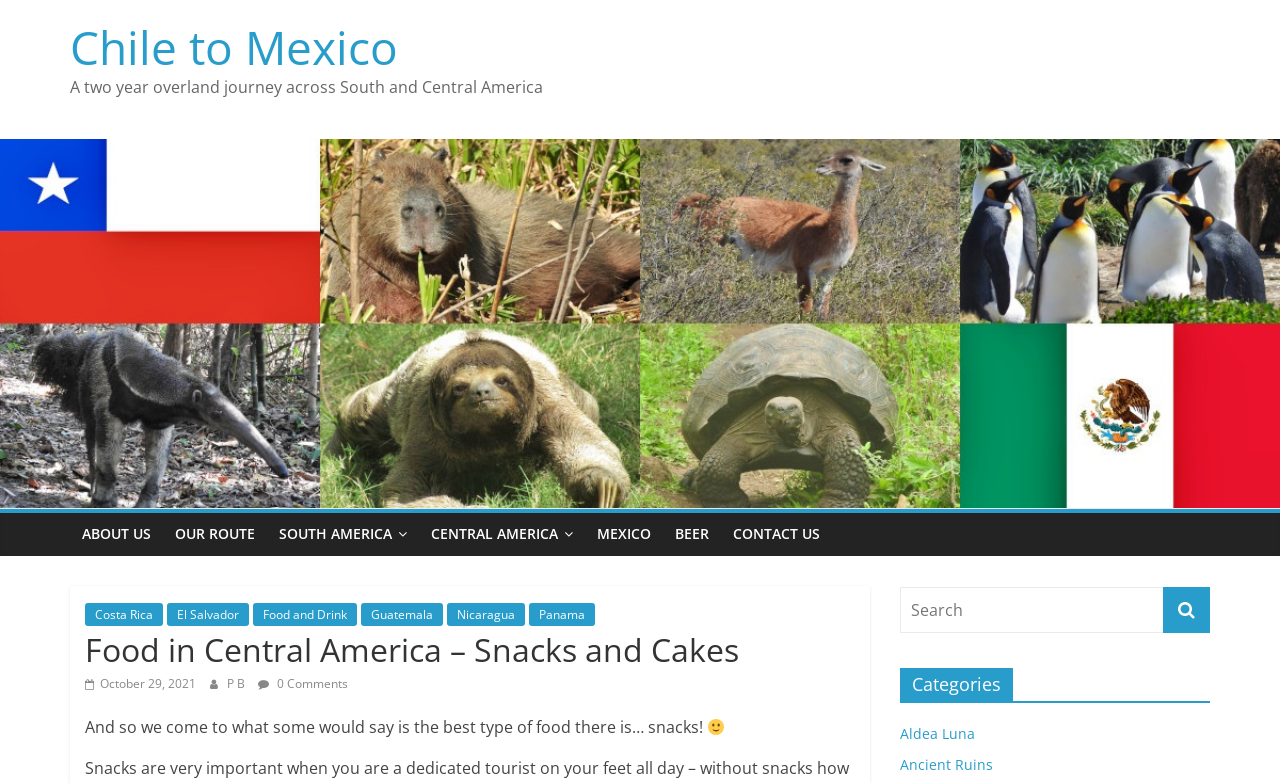Identify the bounding box coordinates for the UI element described as: "name="s" placeholder="Search"". The coordinates should be provided as four floats between 0 and 1: [left, top, right, bottom].

[0.703, 0.749, 0.909, 0.808]